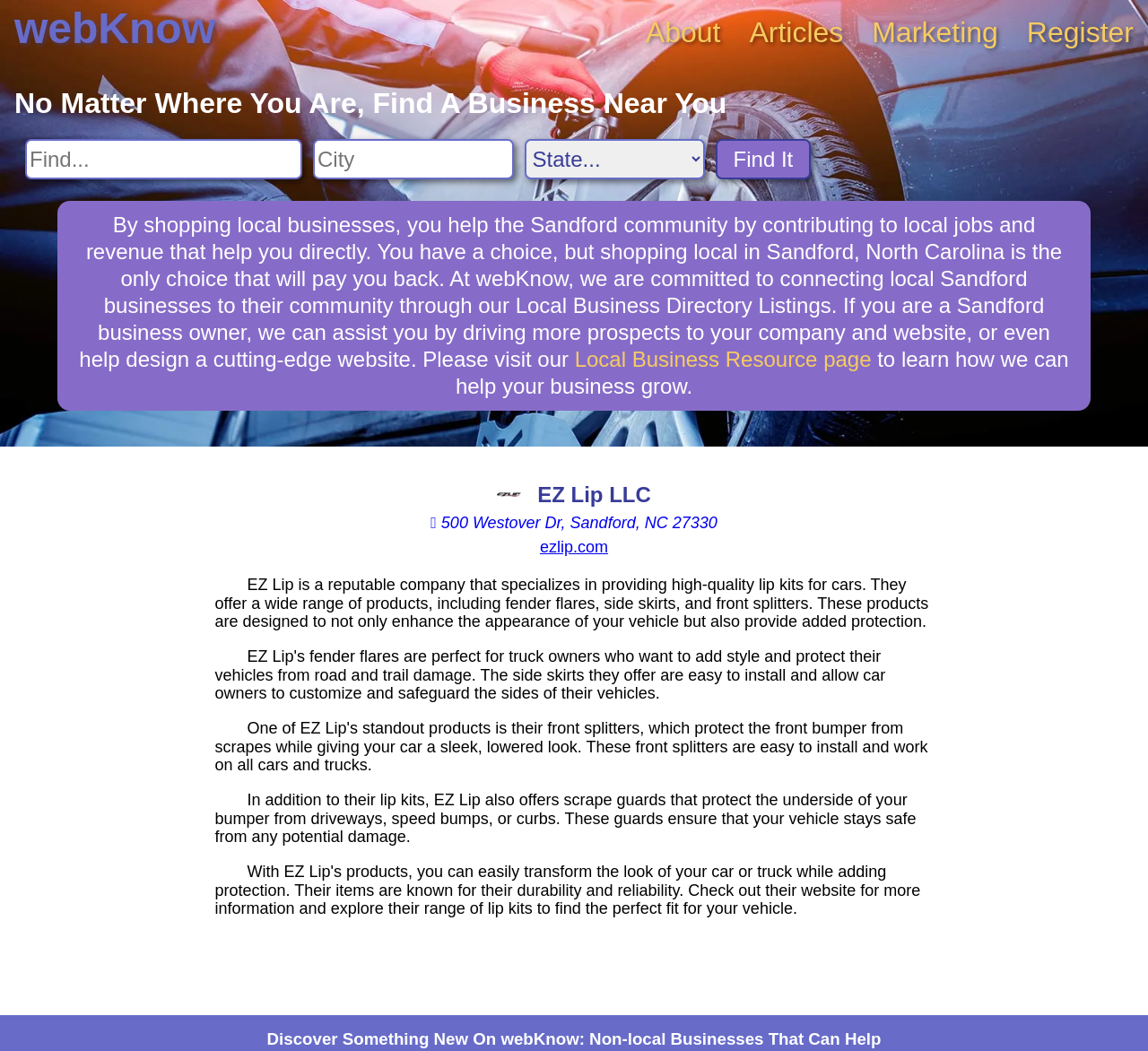Using the details from the image, please elaborate on the following question: What type of products does EZ Lip LLC offer?

The type of products offered by EZ Lip LLC can be found in the main content section of the webpage, where it is described as a reputable company that specializes in providing high-quality lip kits for cars, along with other products such as fender flares, side skirts, and front splitters.